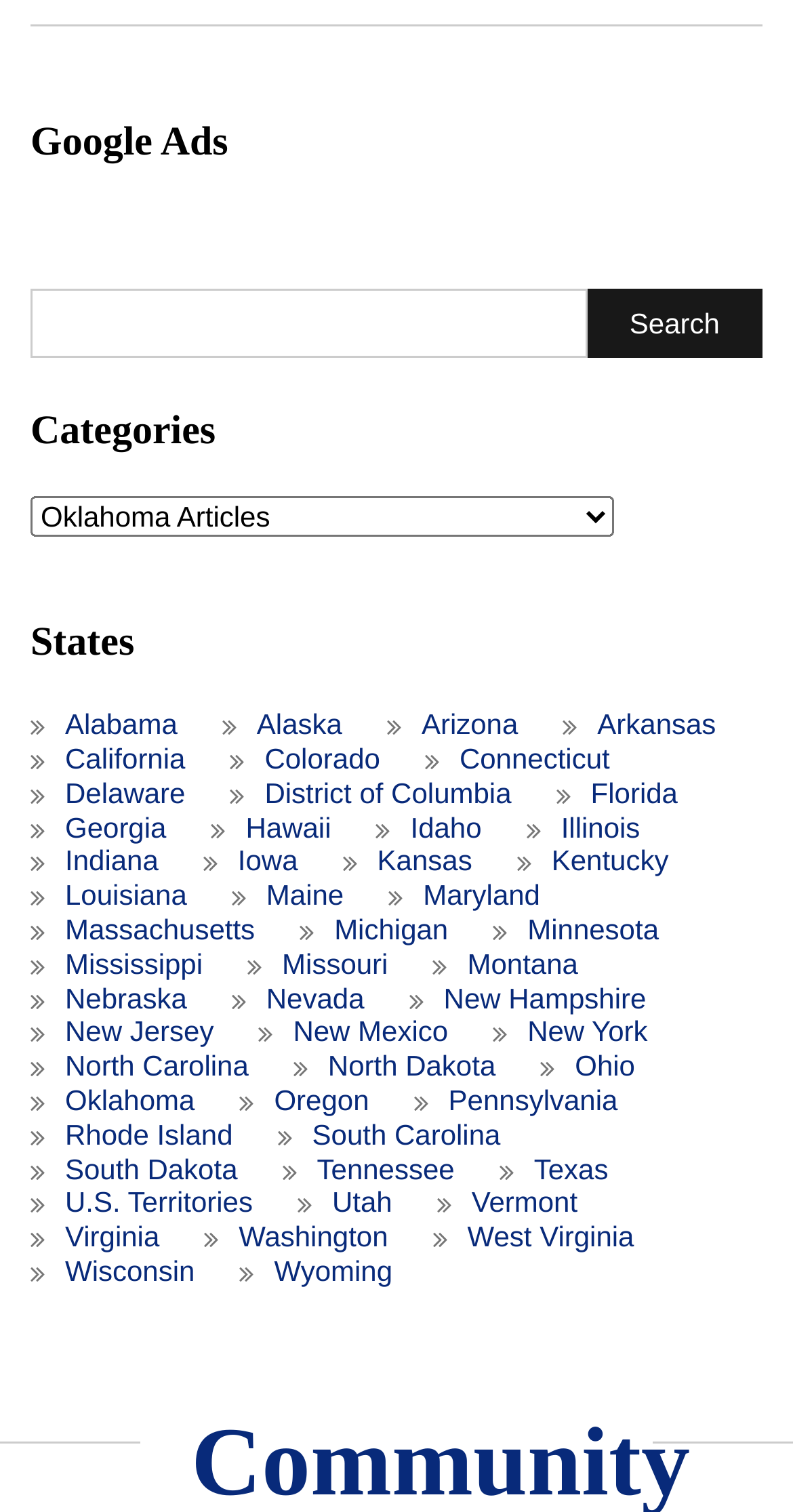What is the purpose of the search button?
Look at the image and provide a detailed response to the question.

The search button is located next to the textbox, and its purpose is to initiate a search query based on the input provided in the textbox.